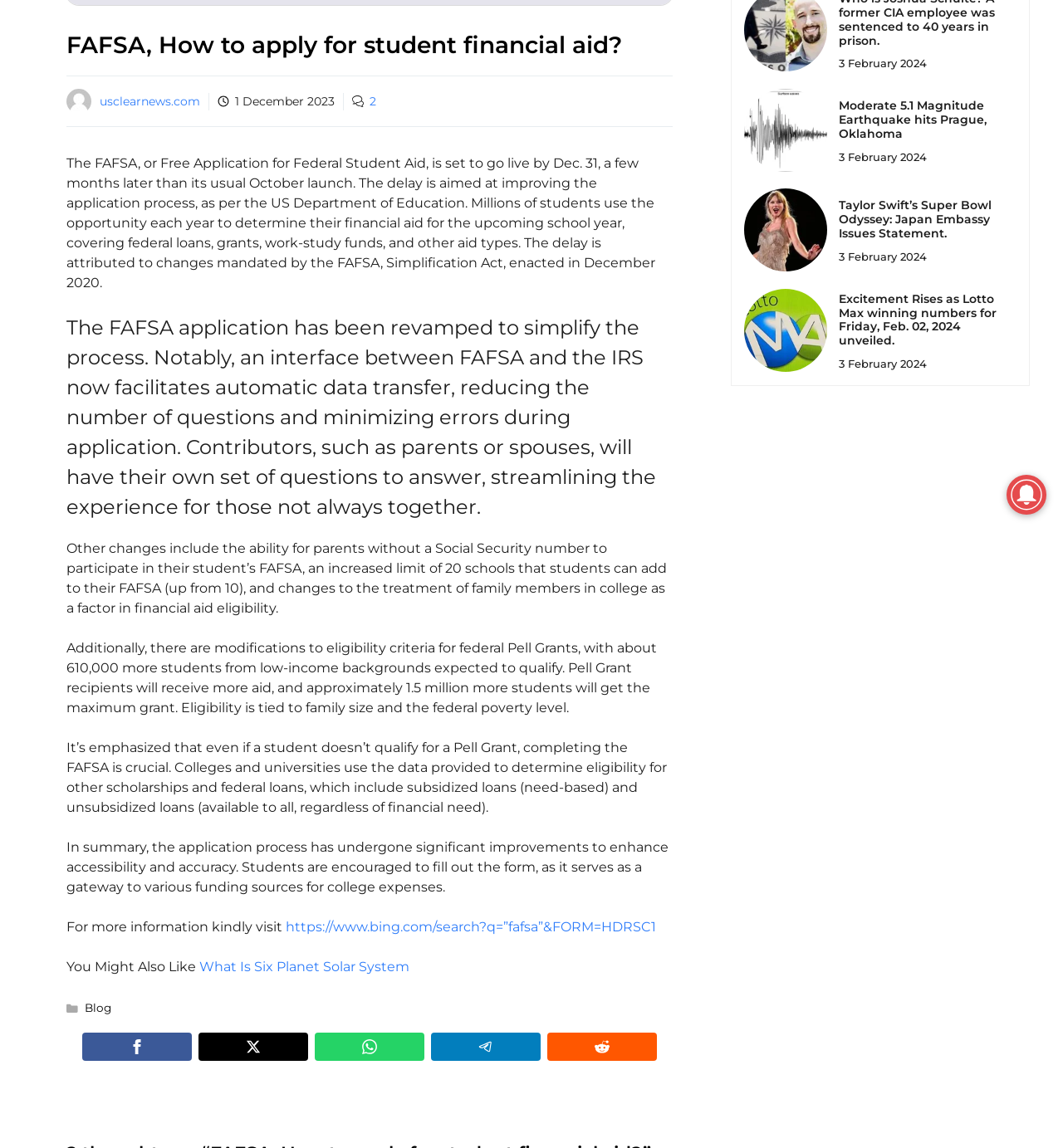Determine the bounding box for the UI element as described: "usclearnews.com". The coordinates should be represented as four float numbers between 0 and 1, formatted as [left, top, right, bottom].

[0.094, 0.082, 0.188, 0.095]